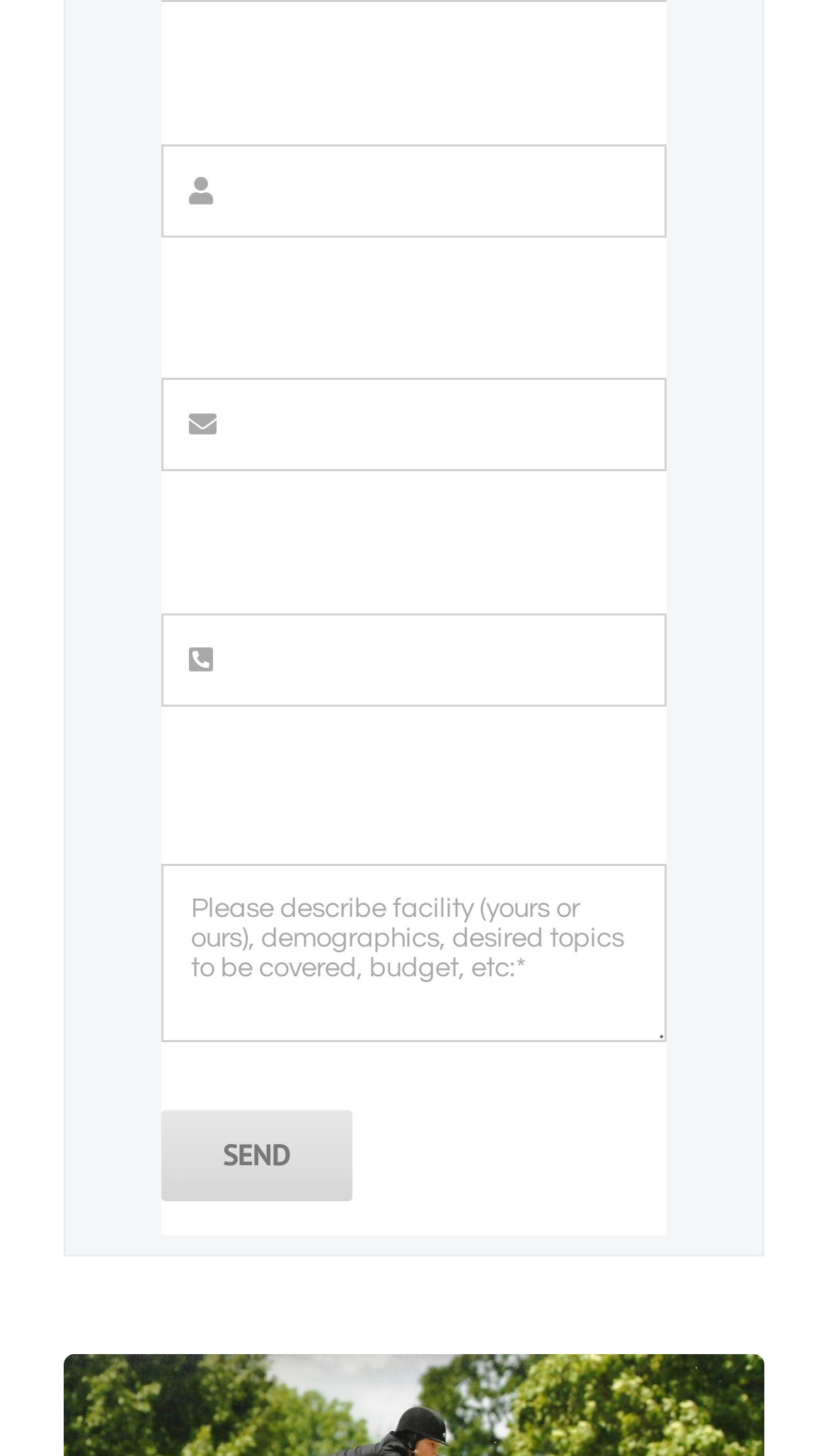How many text boxes are there?
Can you give a detailed and elaborate answer to the question?

I counted the number of text boxes on the webpage by looking at the elements with the type 'textbox'. There are five of them, each corresponding to a different field: Last Name, Email, Phone Number, and two for describing the clinic.